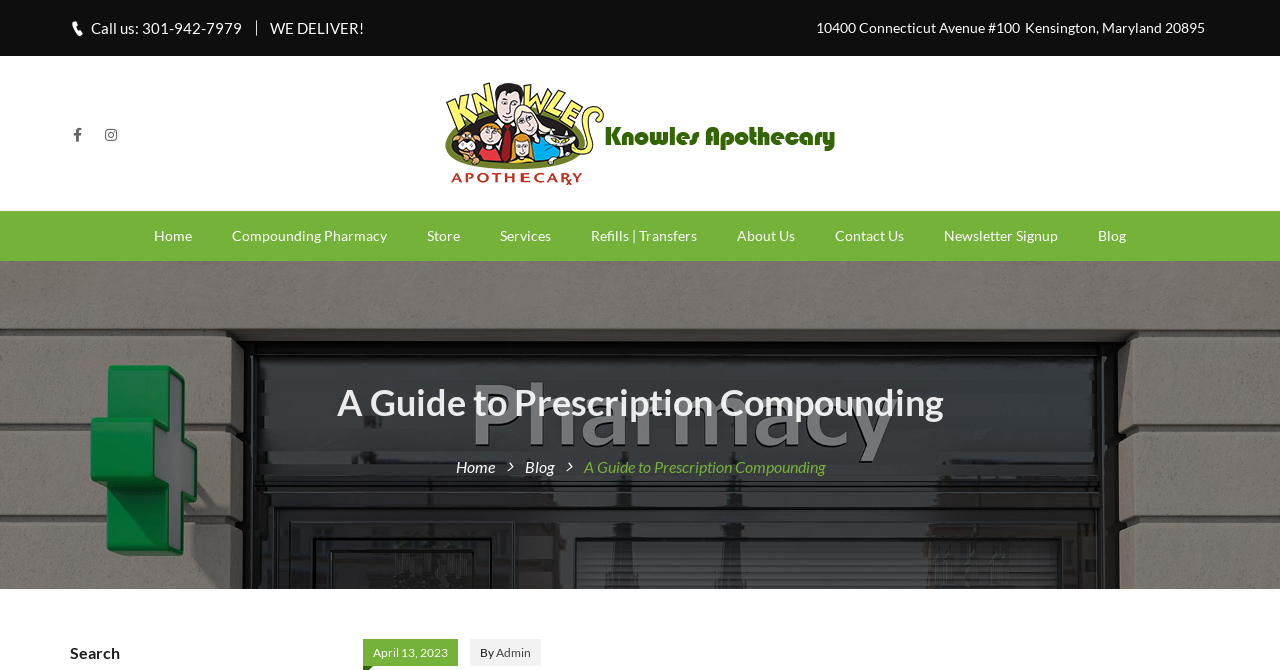Pinpoint the bounding box coordinates of the clickable element needed to complete the instruction: "Search for something". The coordinates should be provided as four float numbers between 0 and 1: [left, top, right, bottom].

[0.055, 0.959, 0.094, 0.987]